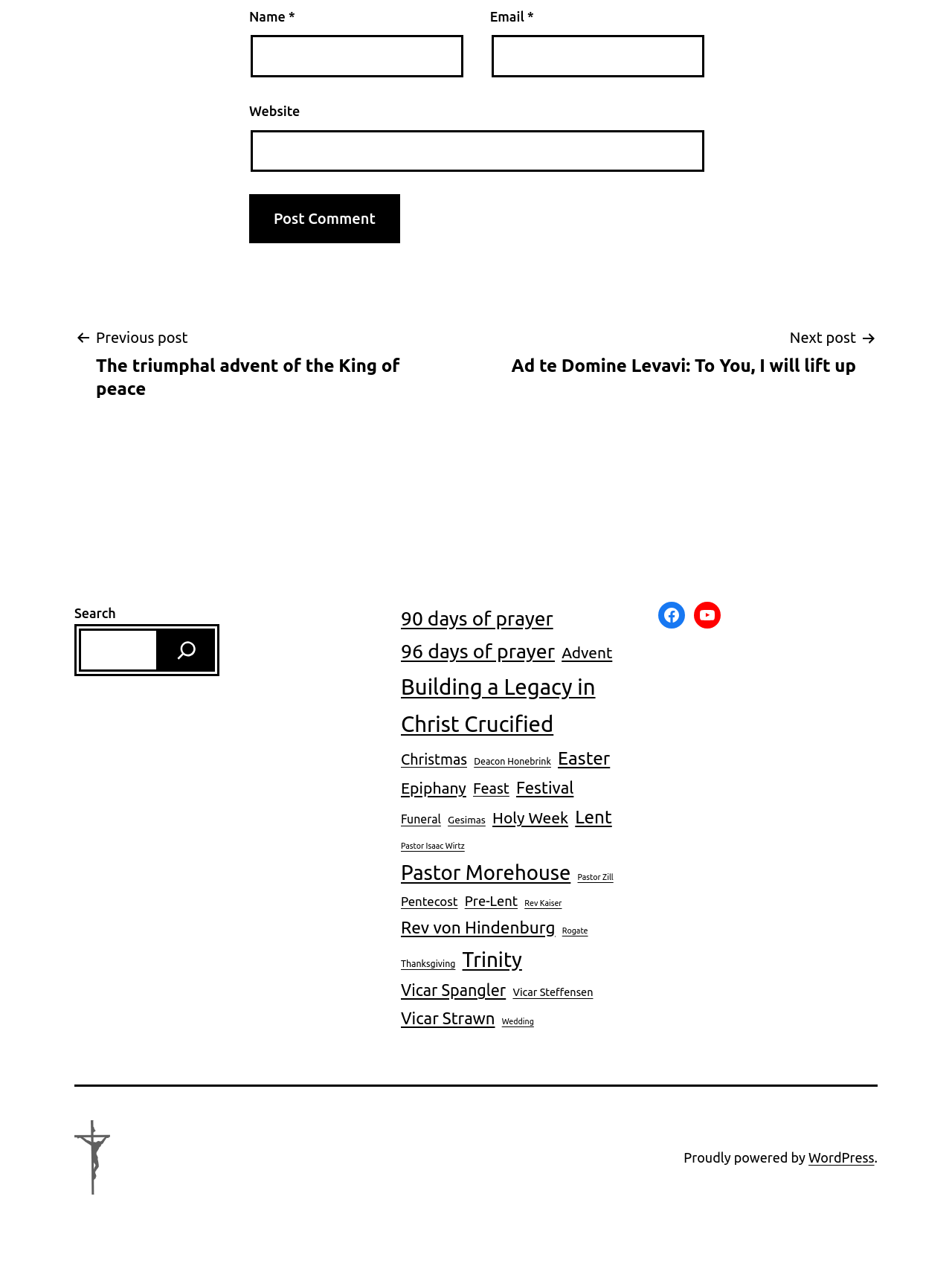Please identify the coordinates of the bounding box for the clickable region that will accomplish this instruction: "Visit the previous post".

[0.078, 0.257, 0.492, 0.316]